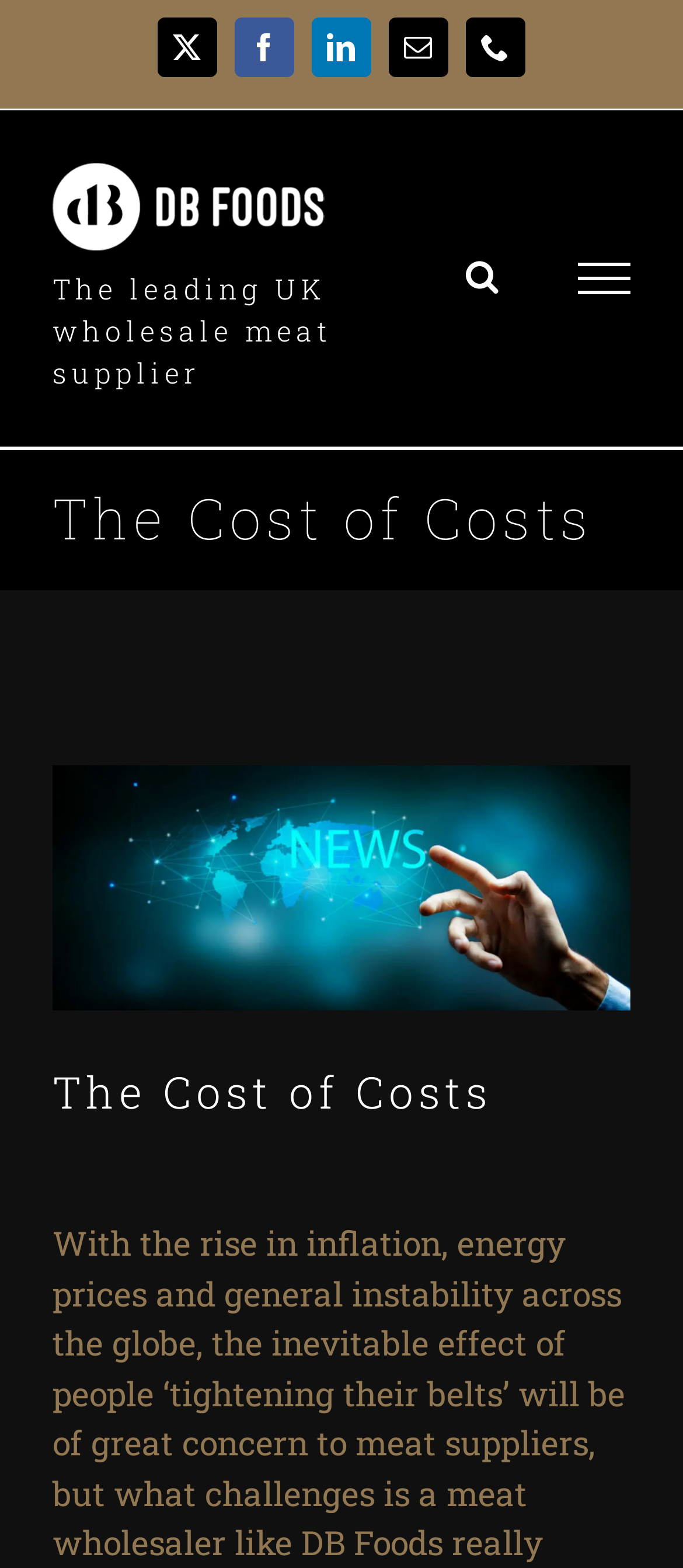Locate the bounding box of the UI element defined by this description: "alt="Le Clos Notre Dame"". The coordinates should be given as four float numbers between 0 and 1, formatted as [left, top, right, bottom].

None